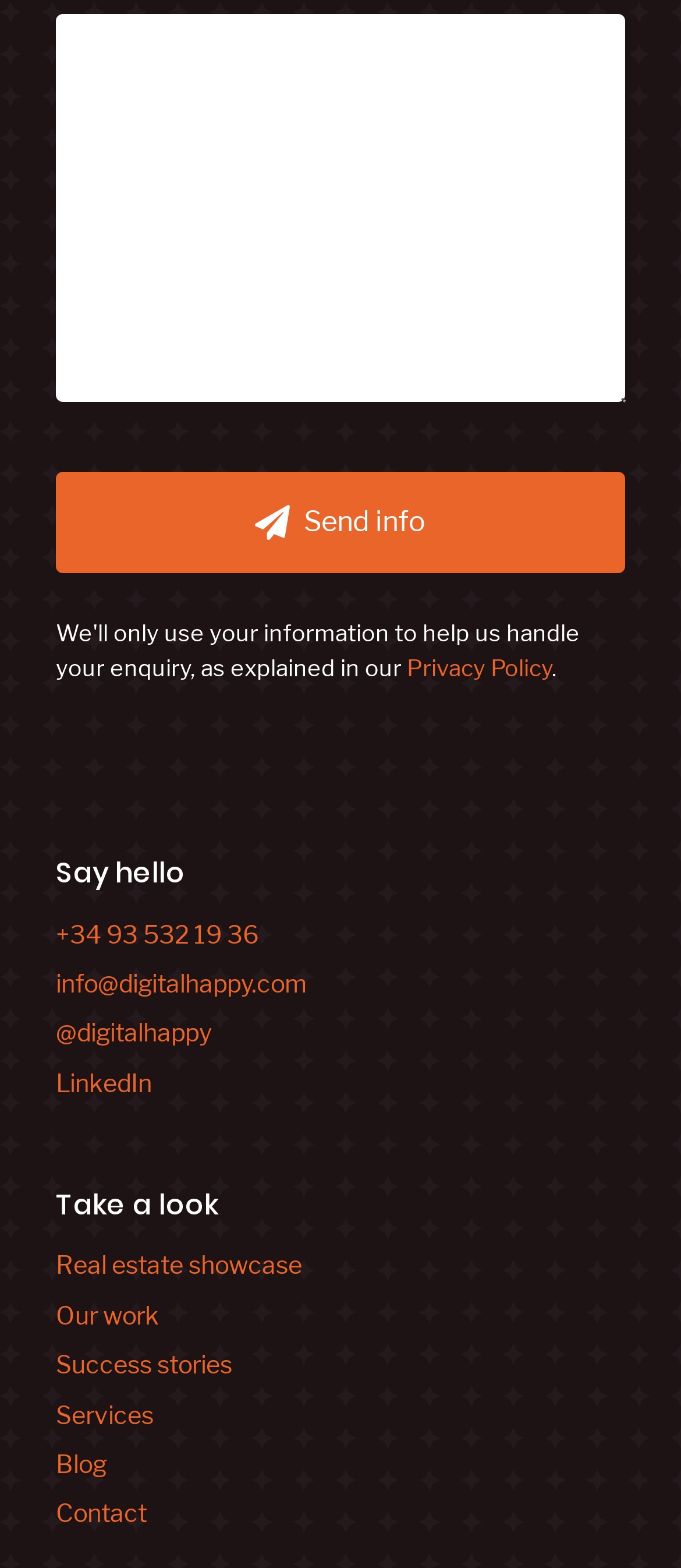Determine the bounding box coordinates of the region to click in order to accomplish the following instruction: "Check success stories". Provide the coordinates as four float numbers between 0 and 1, specifically [left, top, right, bottom].

[0.082, 0.861, 0.341, 0.88]